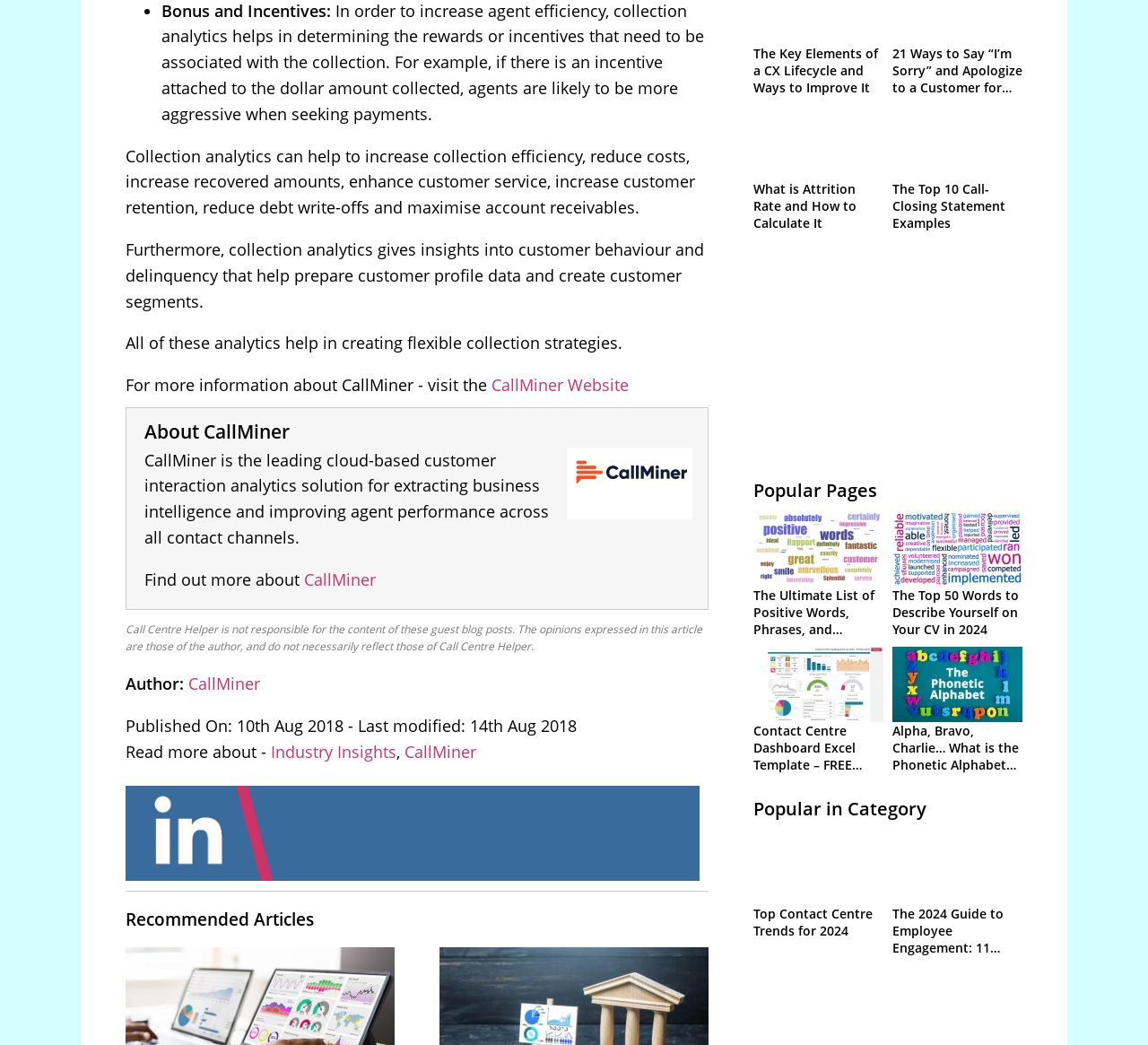Give a concise answer using only one word or phrase for this question:
Who is the author of the article?

CallMiner